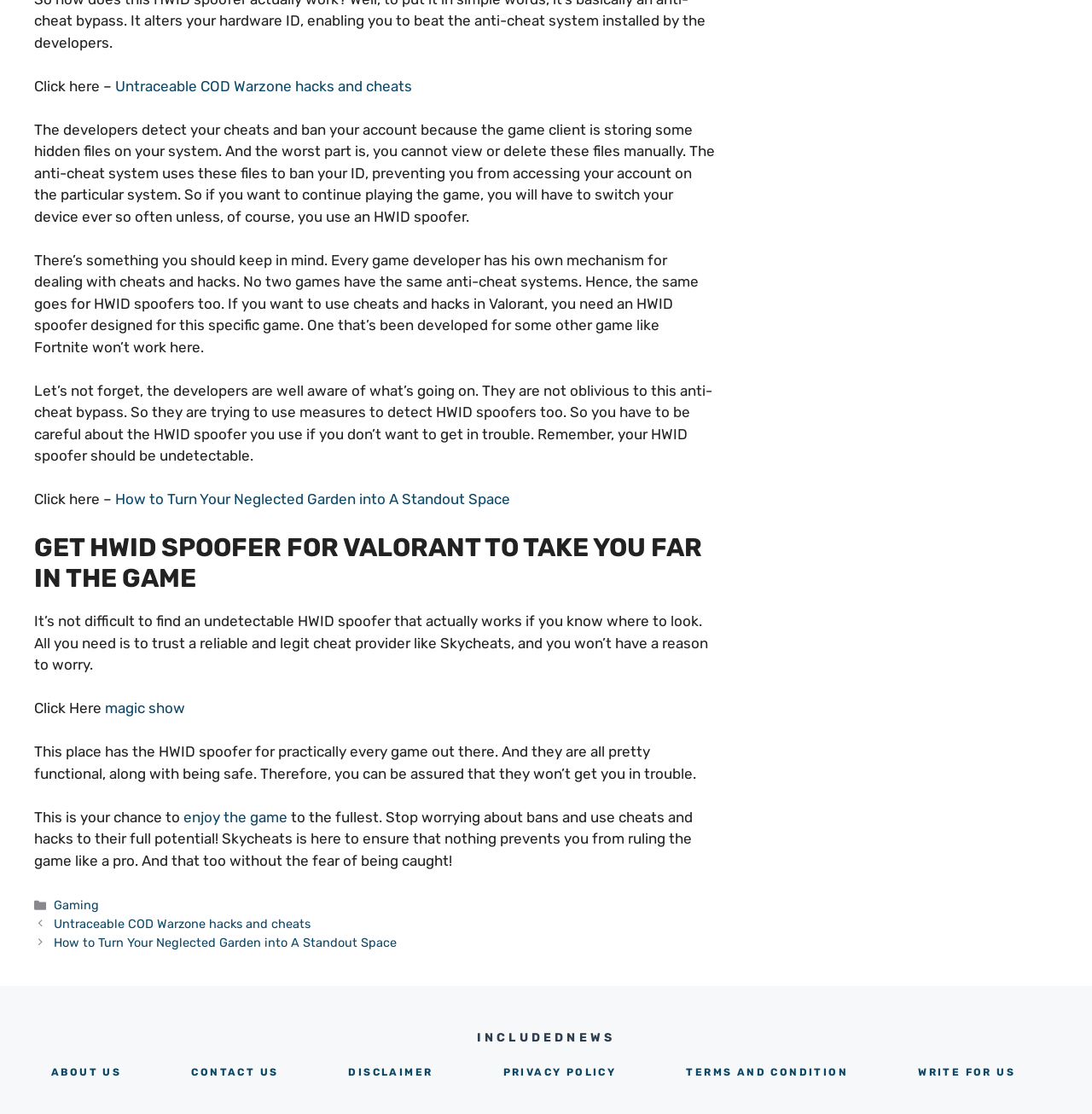Provide the bounding box coordinates of the section that needs to be clicked to accomplish the following instruction: "check the recent comment by Helen."

None